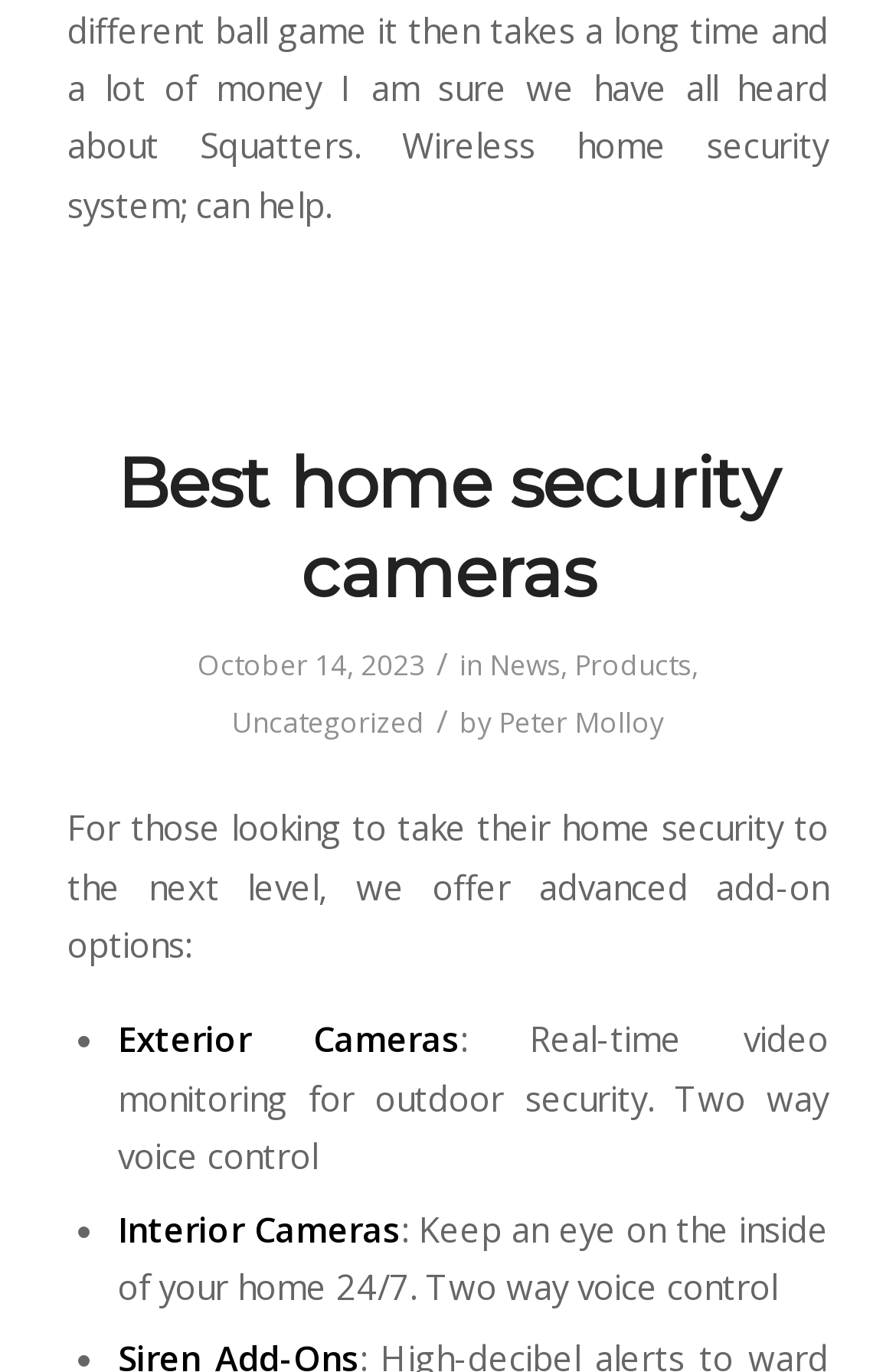Calculate the bounding box coordinates of the UI element given the description: "Uncategorized".

[0.259, 0.513, 0.474, 0.541]